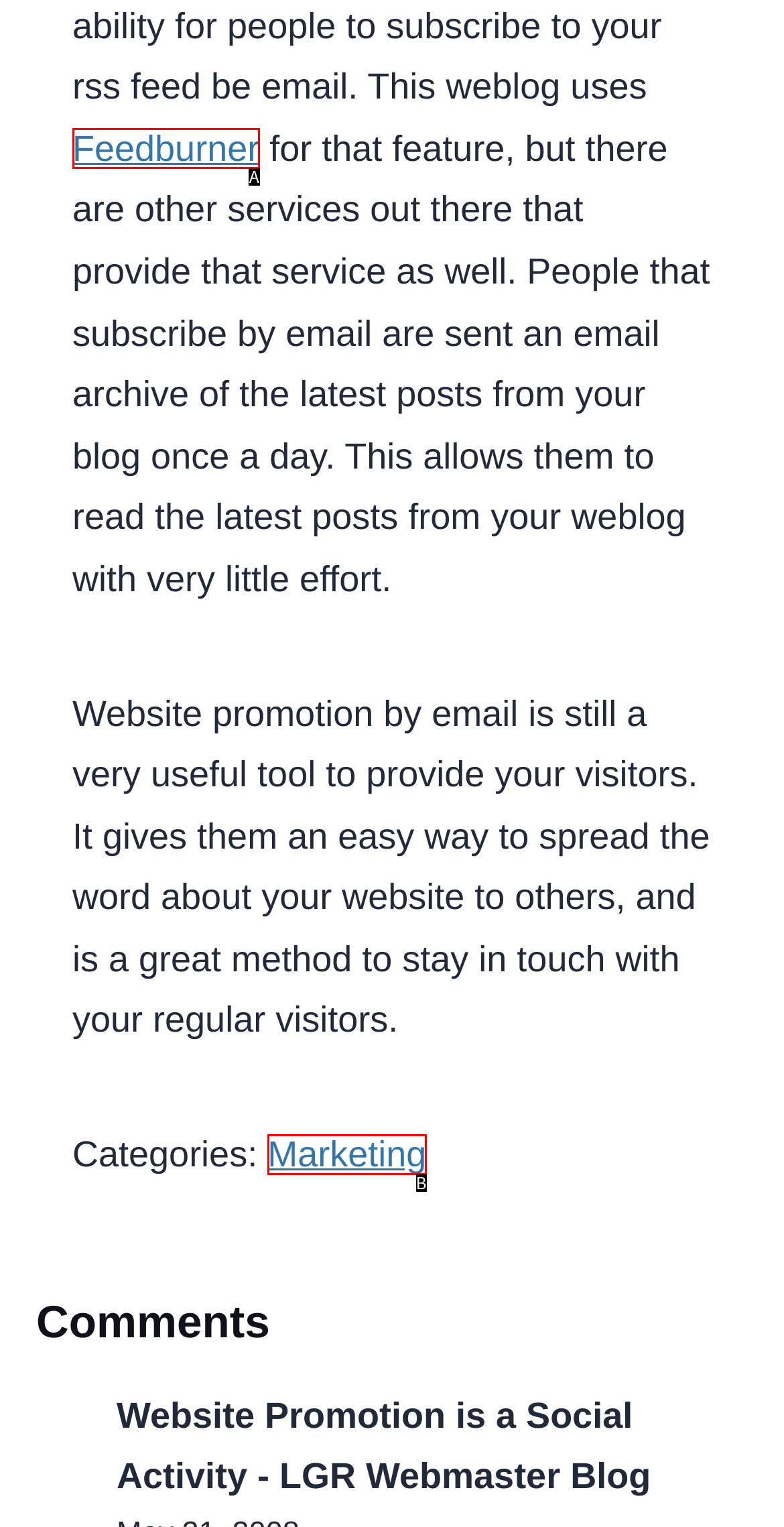Determine which UI element matches this description: marketing
Reply with the appropriate option's letter.

B